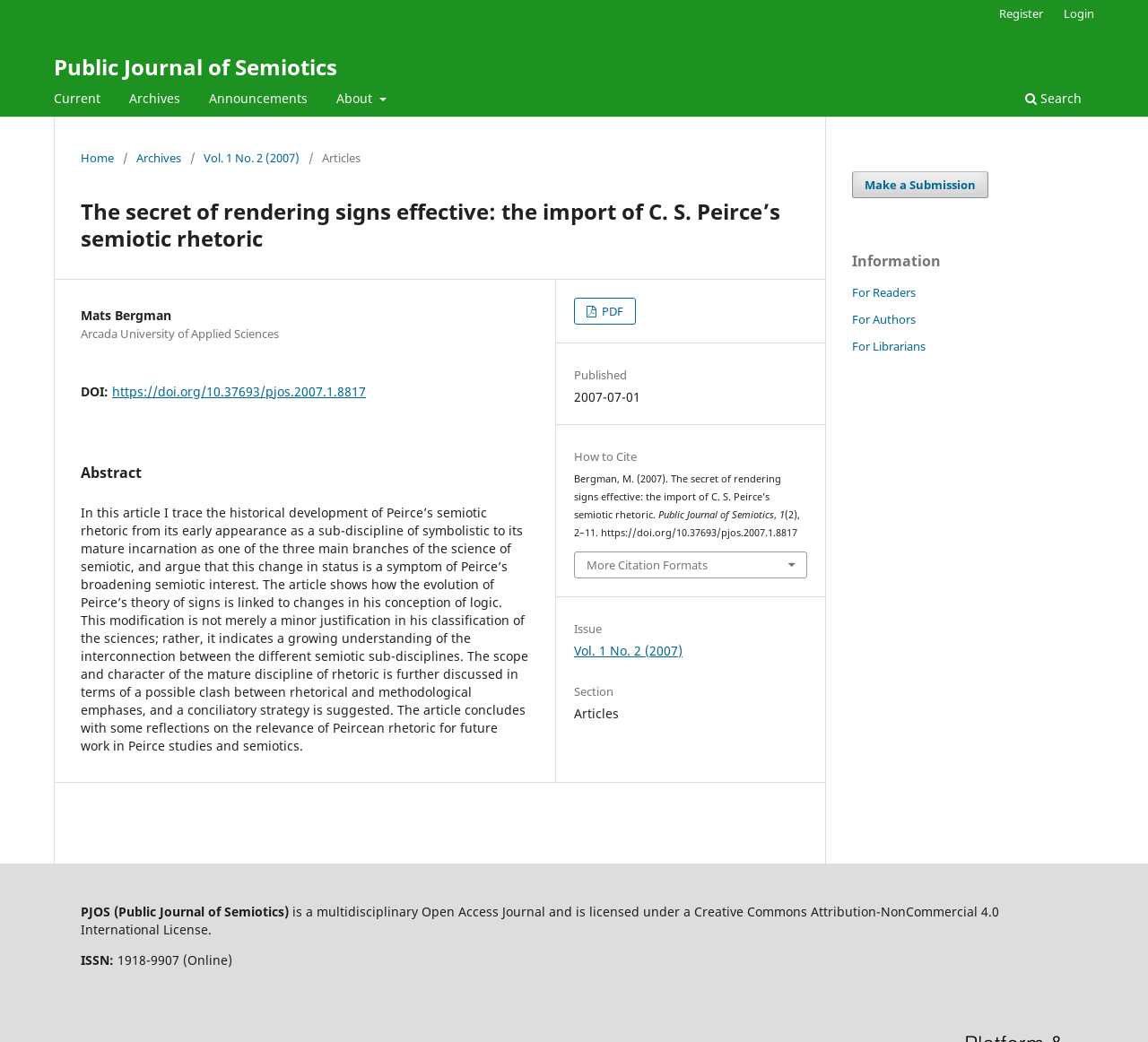Can you find the bounding box coordinates for the element that needs to be clicked to execute this instruction: "Search the journal"? The coordinates should be given as four float numbers between 0 and 1, i.e., [left, top, right, bottom].

[0.888, 0.082, 0.948, 0.112]